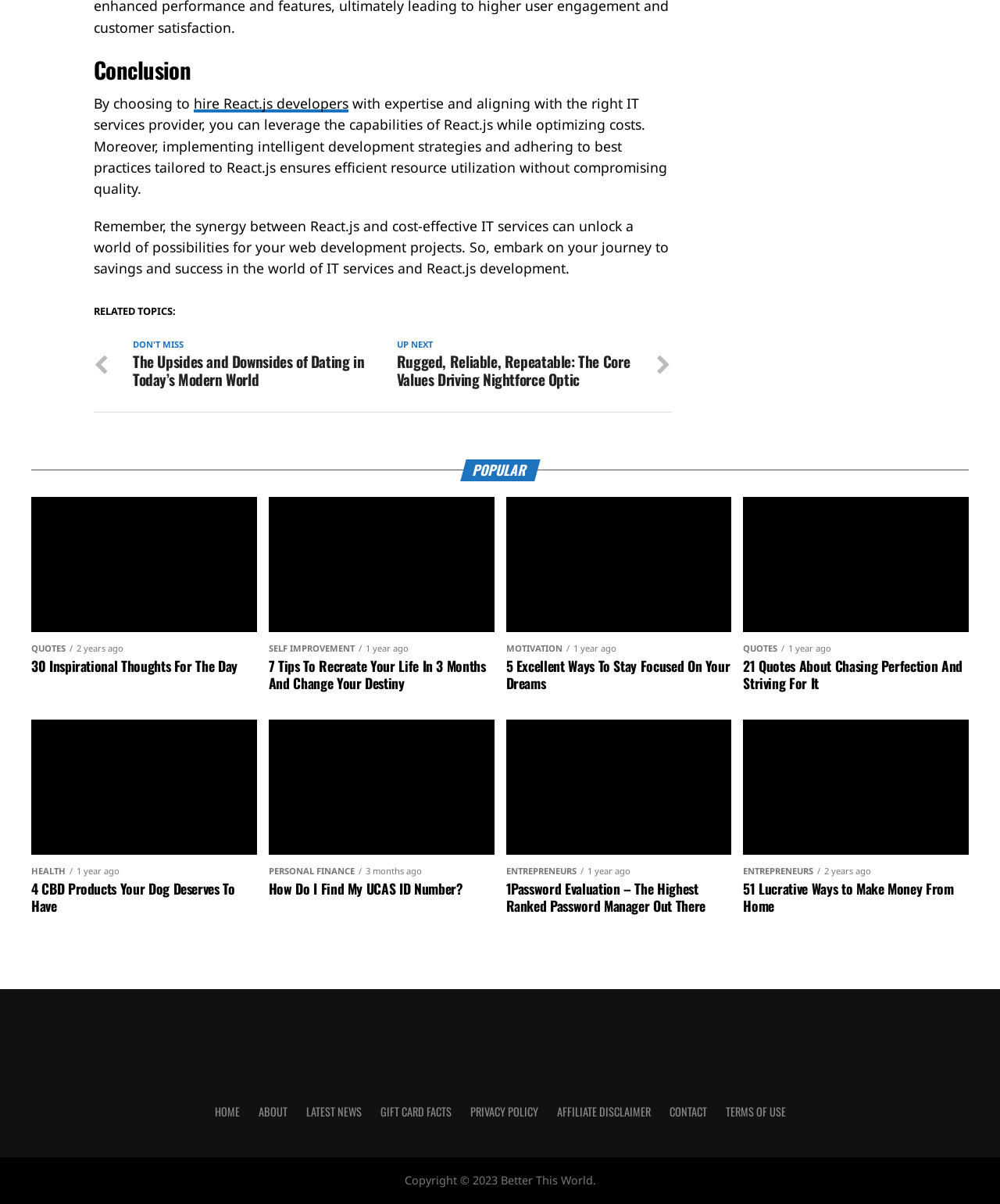Provide a brief response to the question using a single word or phrase: 
What is the purpose of the 'RELATED TOPICS' section?

To provide related topics